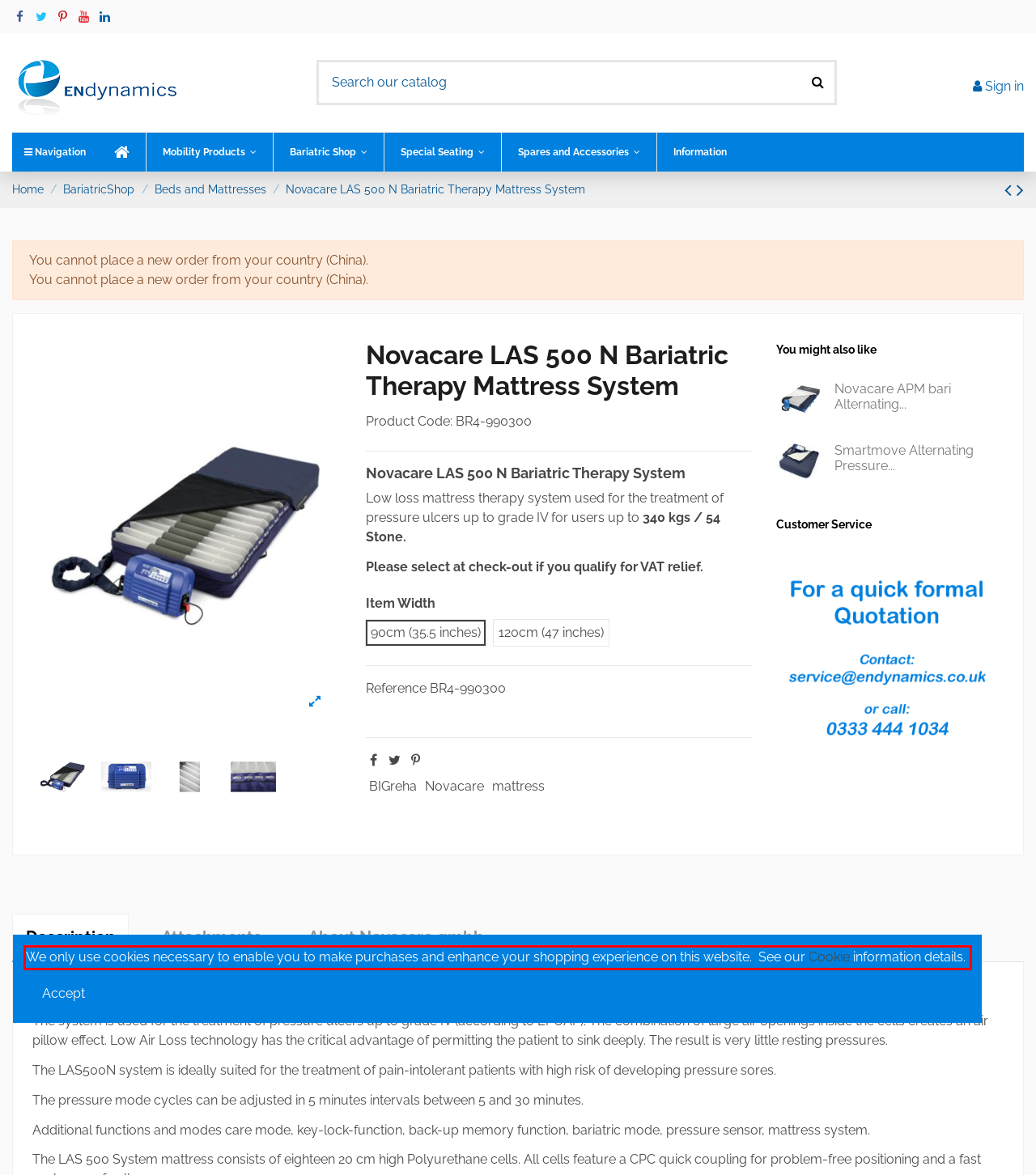You are presented with a webpage screenshot featuring a red bounding box. Perform OCR on the text inside the red bounding box and extract the content.

We only use cookies necessary to enable you to make purchases and enhance your shopping experience on this website. See our Cookie information details.